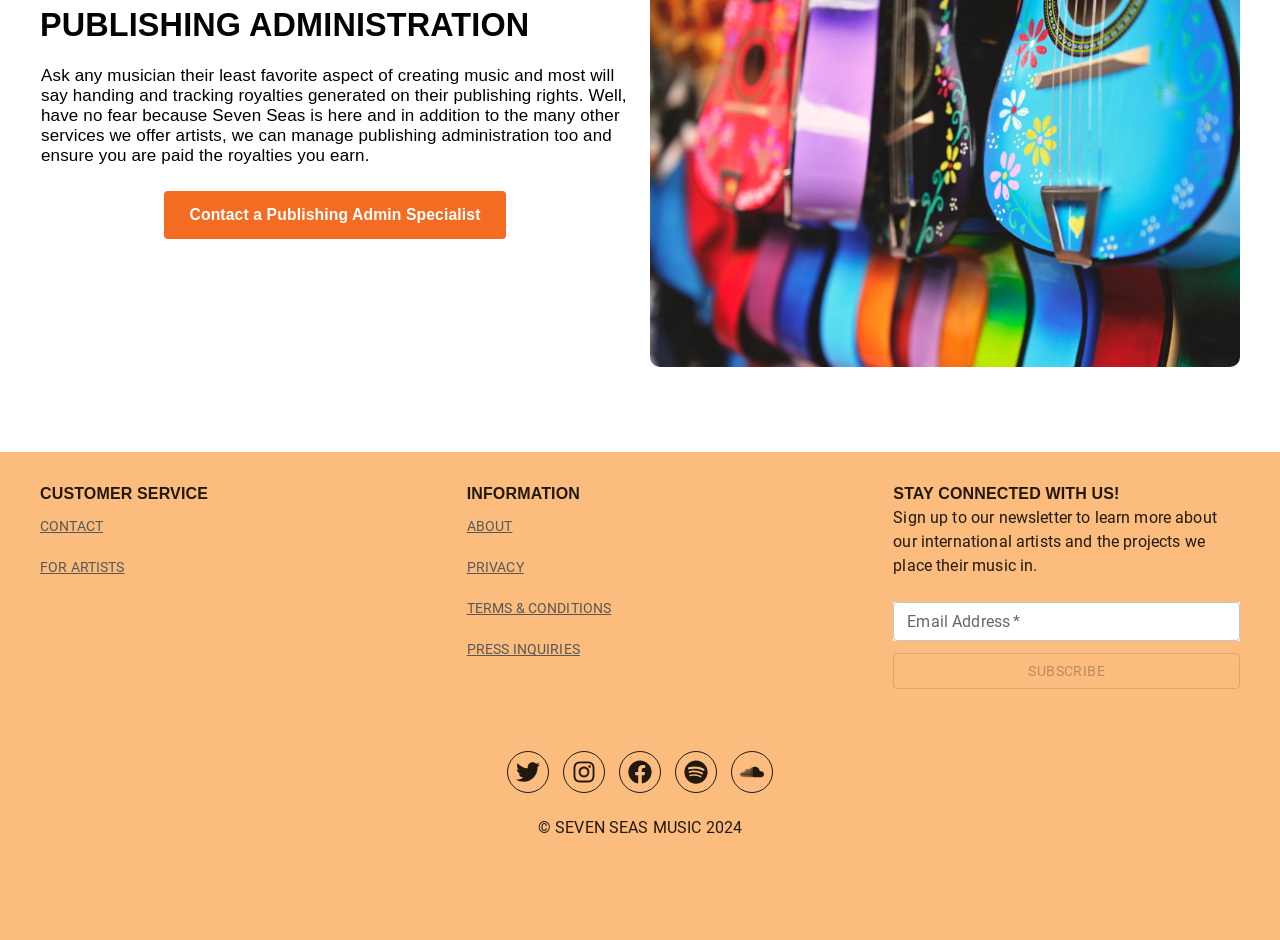What social media platforms is Seven Seas Music on?
Can you provide a detailed and comprehensive answer to the question?

The webpage has links to Seven Seas Music's social media profiles on Twitter, Instagram, Facebook, Spotify, and SoundCloud, indicating that the company is present on these platforms.